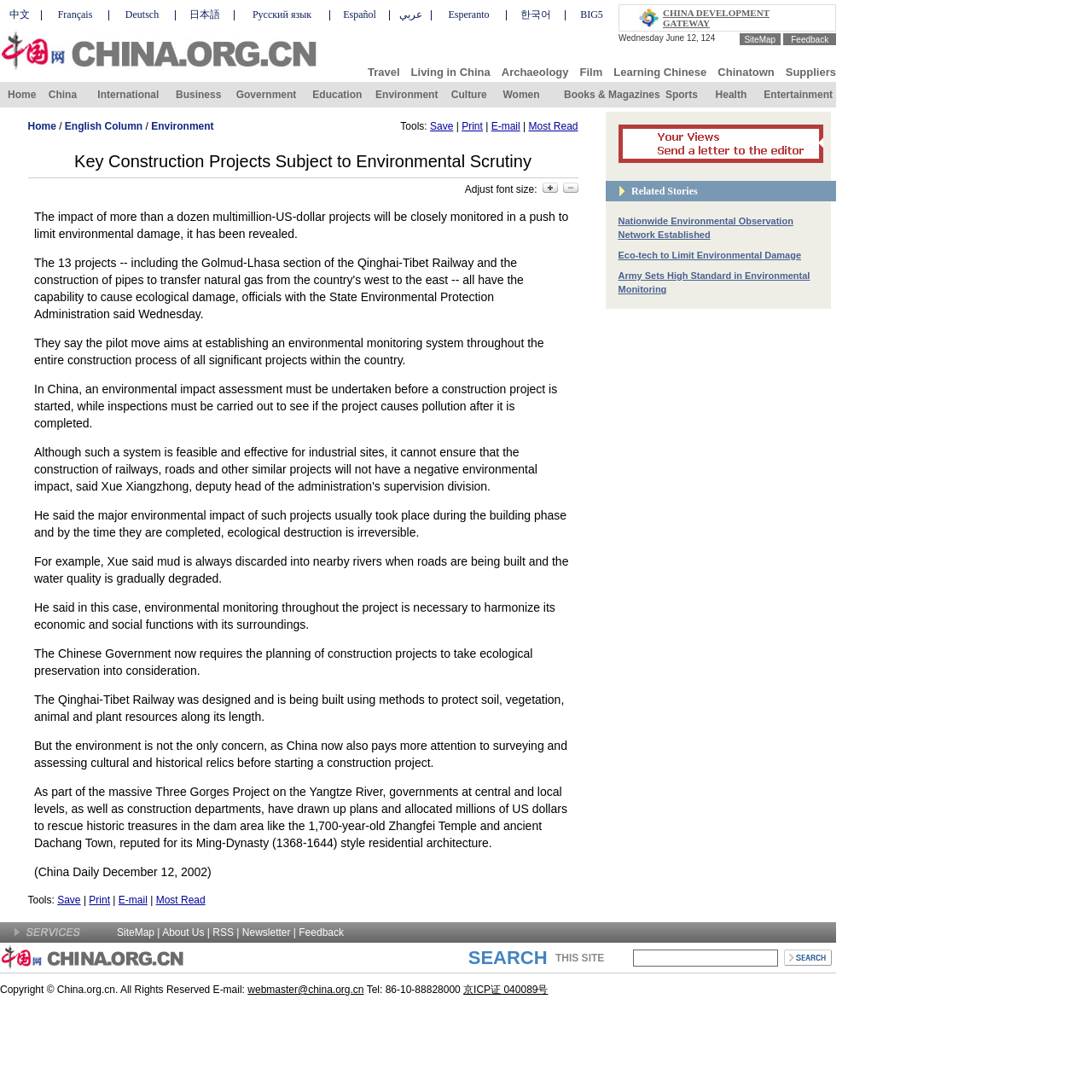What is the name of the gateway on this website?
Answer with a single word or short phrase according to what you see in the image.

CHINA DEVELOPMENT GATEWAY